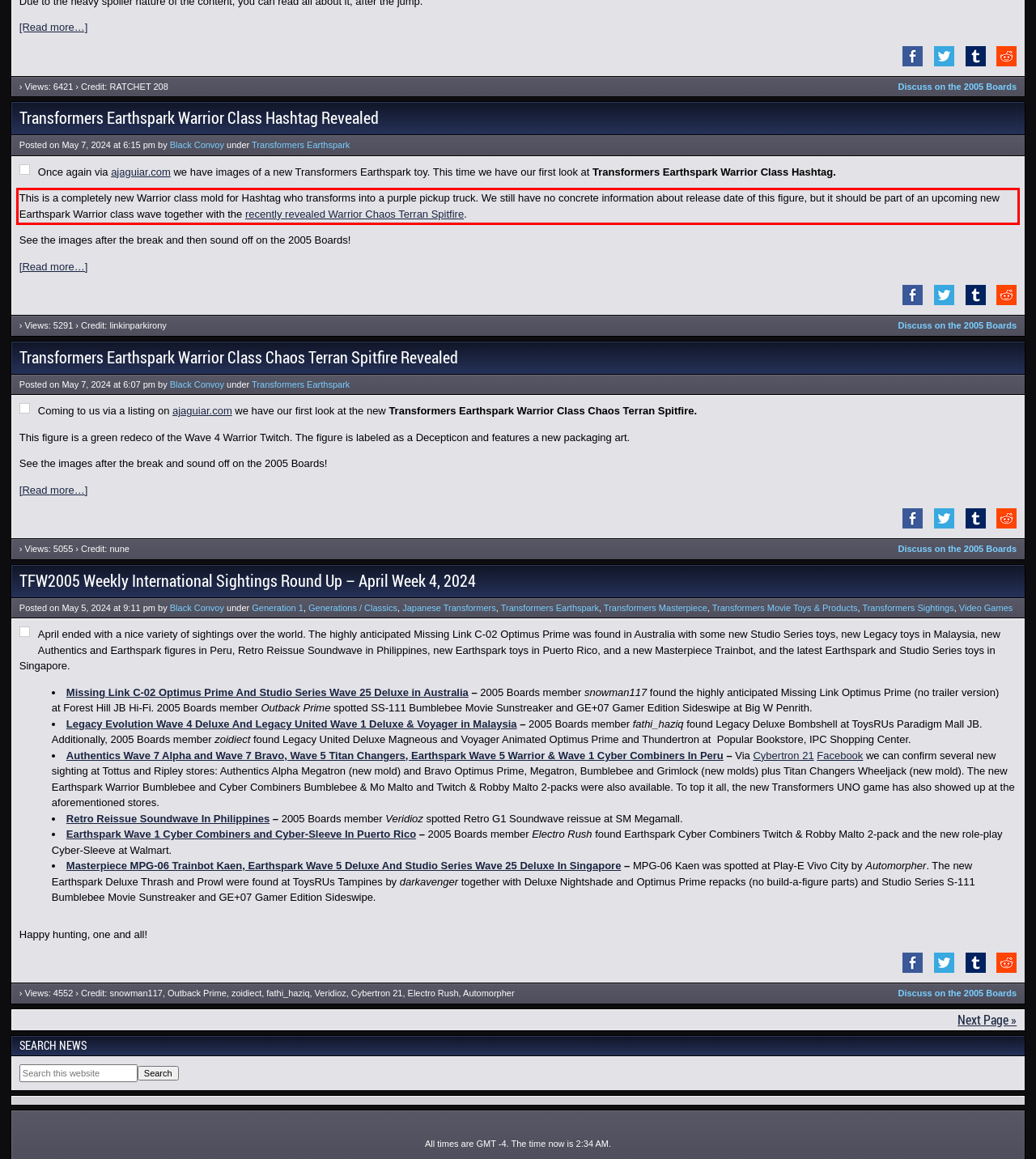Examine the webpage screenshot and use OCR to recognize and output the text within the red bounding box.

This is a completely new Warrior class mold for Hashtag who transforms into a purple pickup truck. We still have no concrete information about release date of this figure, but it should be part of an upcoming new Earthspark Warrior class wave together with the recently revealed Warrior Chaos Terran Spitfire.